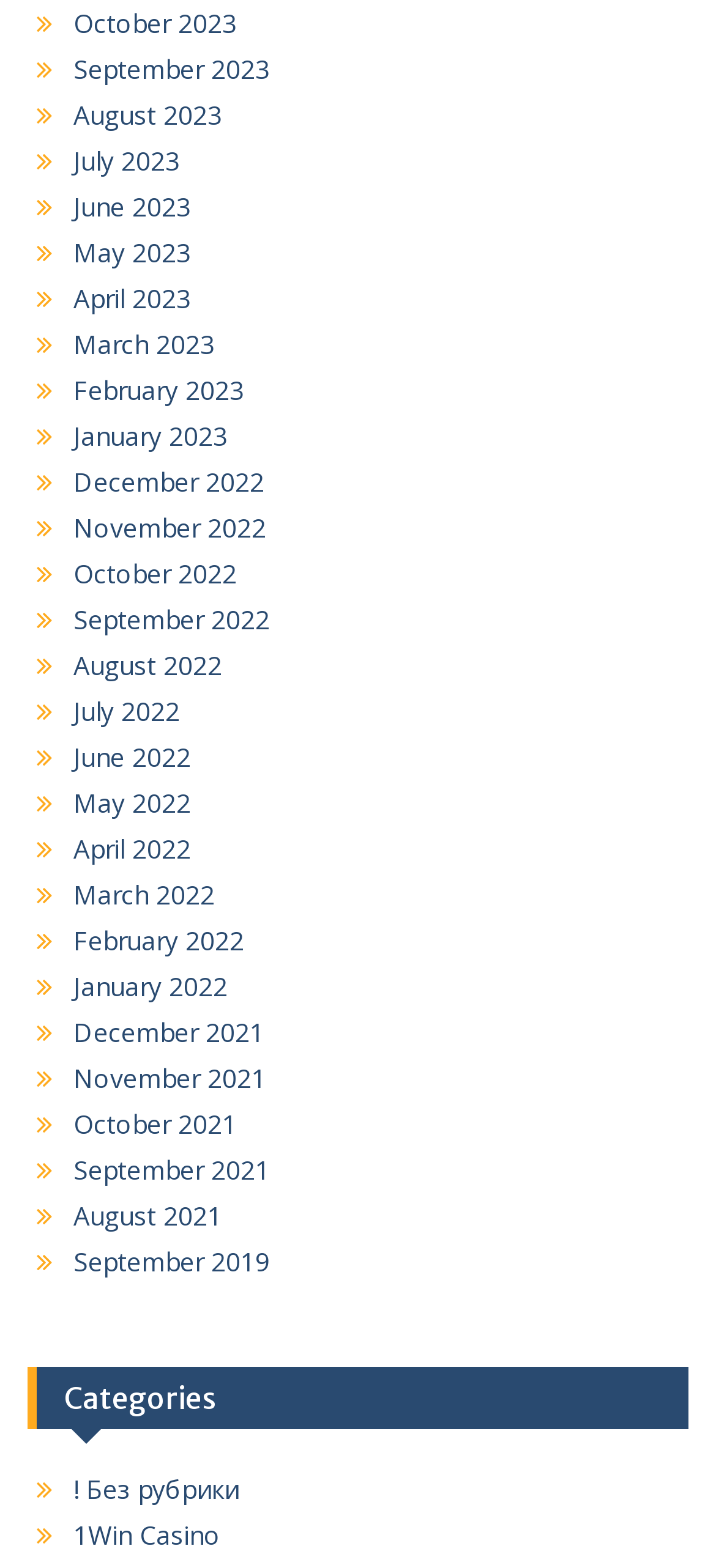Analyze the image and give a detailed response to the question:
Are there any years listed other than 2021, 2022, and 2023?

I looked at the list of link elements with month and year information and found that there is one element with the year 2019, which is September 2019, so the answer is yes.